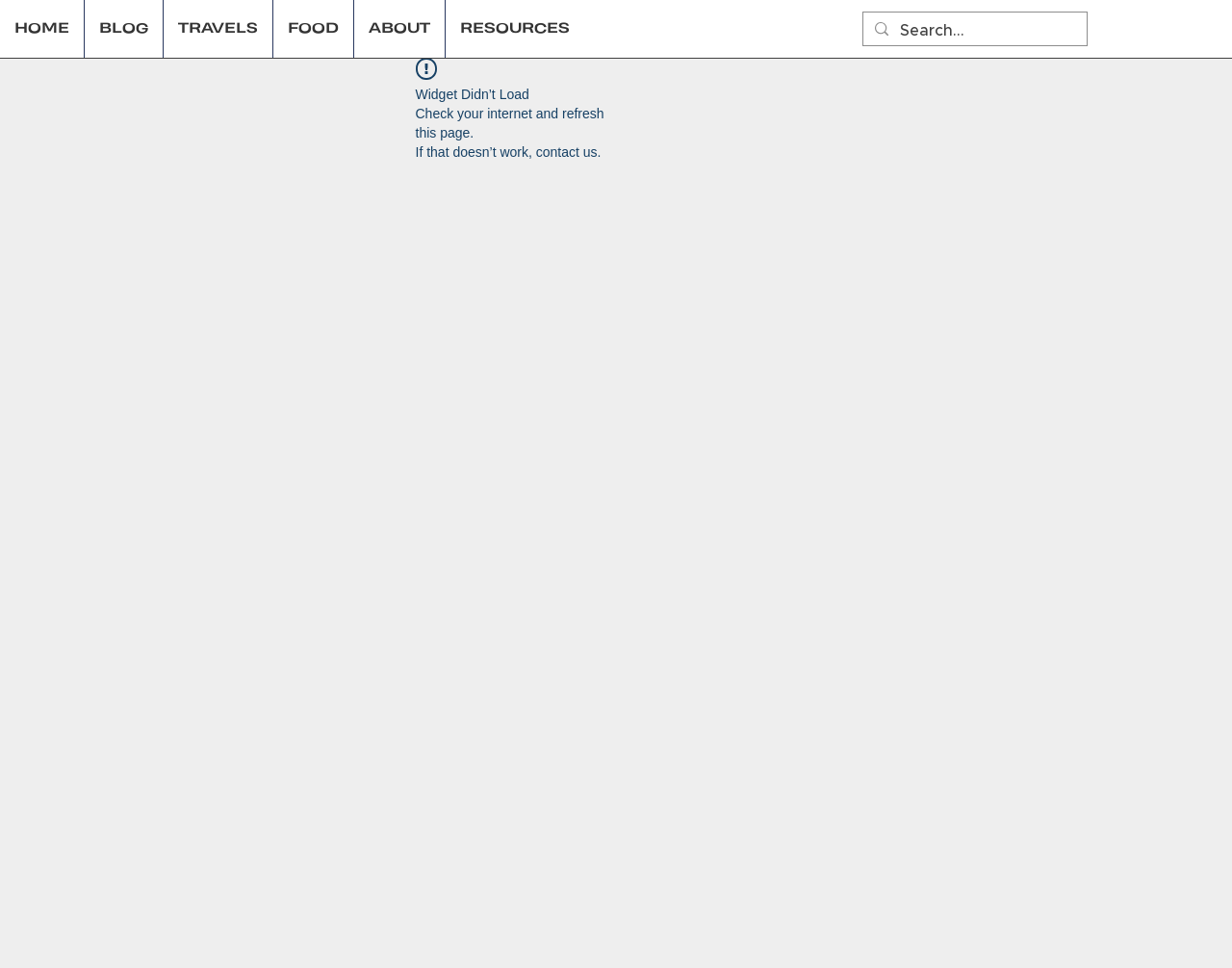Generate a detailed explanation of the webpage's features and information.

The webpage is a blog post page with a navigation menu at the top. The navigation menu spans the entire width of the page and contains six links: "HOME", "BLOG", "TRAVELS", "FOOD", "ABOUT", and "RESOURCES". 

Below the navigation menu, there is a search bar located at the top right corner of the page. The search bar contains a small image and a search box with a placeholder text "Search...". 

On the left side of the page, there is a small image with an exclamation mark. Below the image, there are three paragraphs of text. The first paragraph reads "Widget Didn’t Load", the second paragraph reads "Check your internet and refresh this page.", and the third paragraph reads "If that doesn’t work, contact us.".